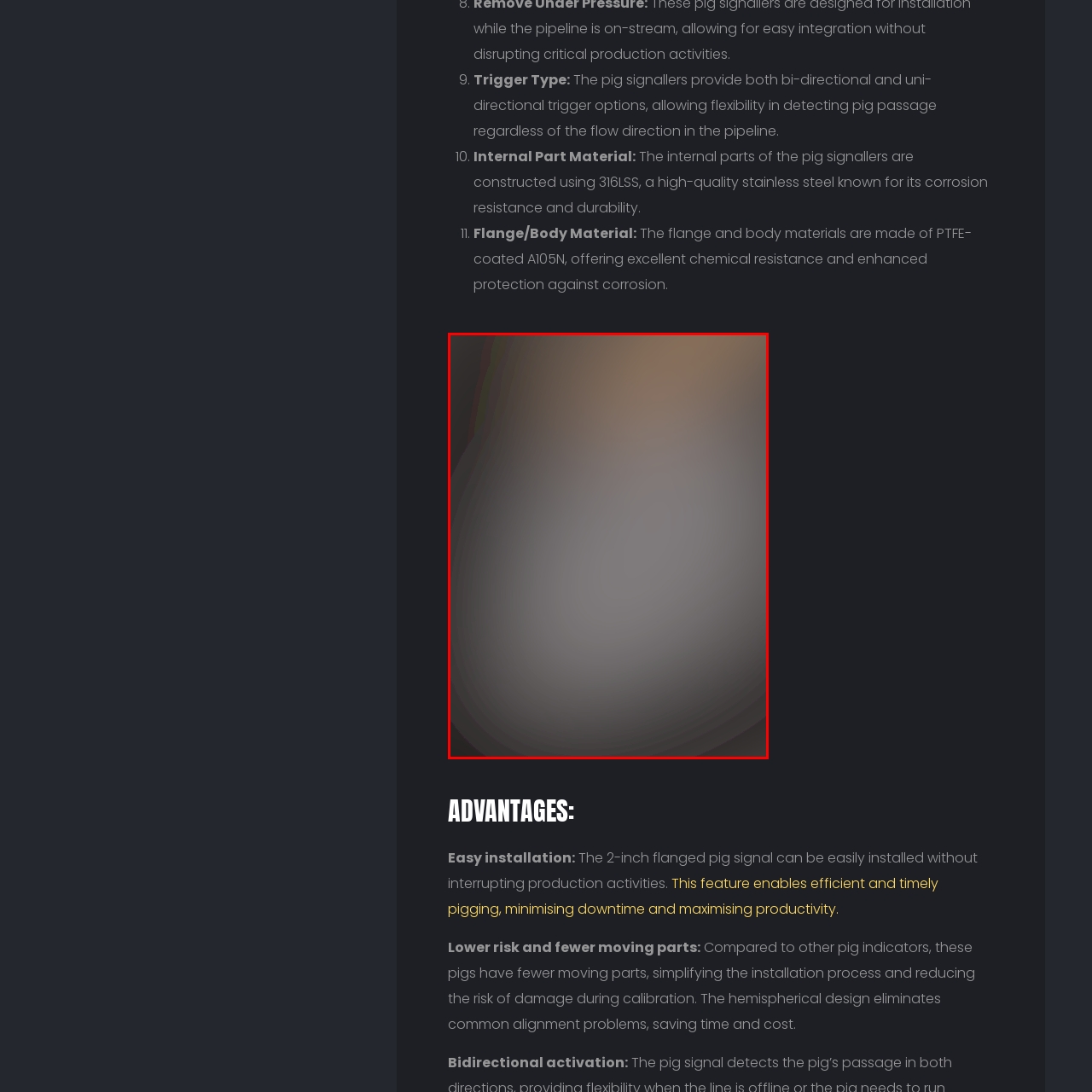Give an in-depth description of the image highlighted with the red boundary.

This image features the "Pig Signaler Trigger," a key component in pipeline systems designed to detect the passage of pigs, which are devices used for cleaning and inspecting pipelines. The trigger allows for both bi-directional and uni-directional detection, ensuring flexibility in monitoring pig flow regardless of the pipeline's direction. 

Constructed with high-quality materials, the internal parts of the pig signaler are made from 316L stainless steel, known for its durability and resistance to corrosion. The flange and body are crafted from PTFE-coated A105N, providing excellent chemical resistance, making it a robust choice for various industrial applications. 

This image showcases the innovative design features that enhance the efficiency and reliability of pigging operations within pipelines.